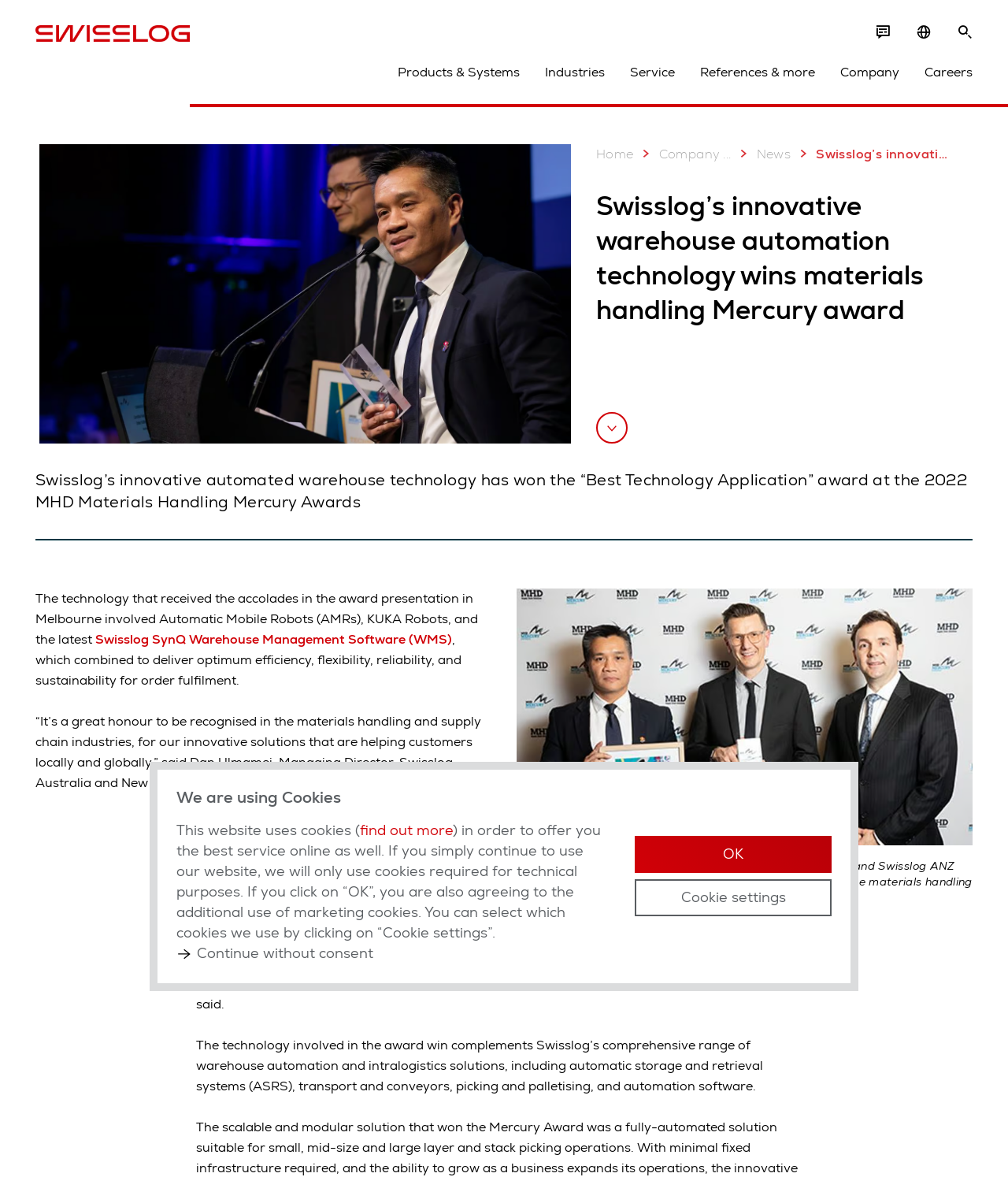Identify the bounding box coordinates necessary to click and complete the given instruction: "Click the English link".

[0.035, 0.001, 0.08, 0.015]